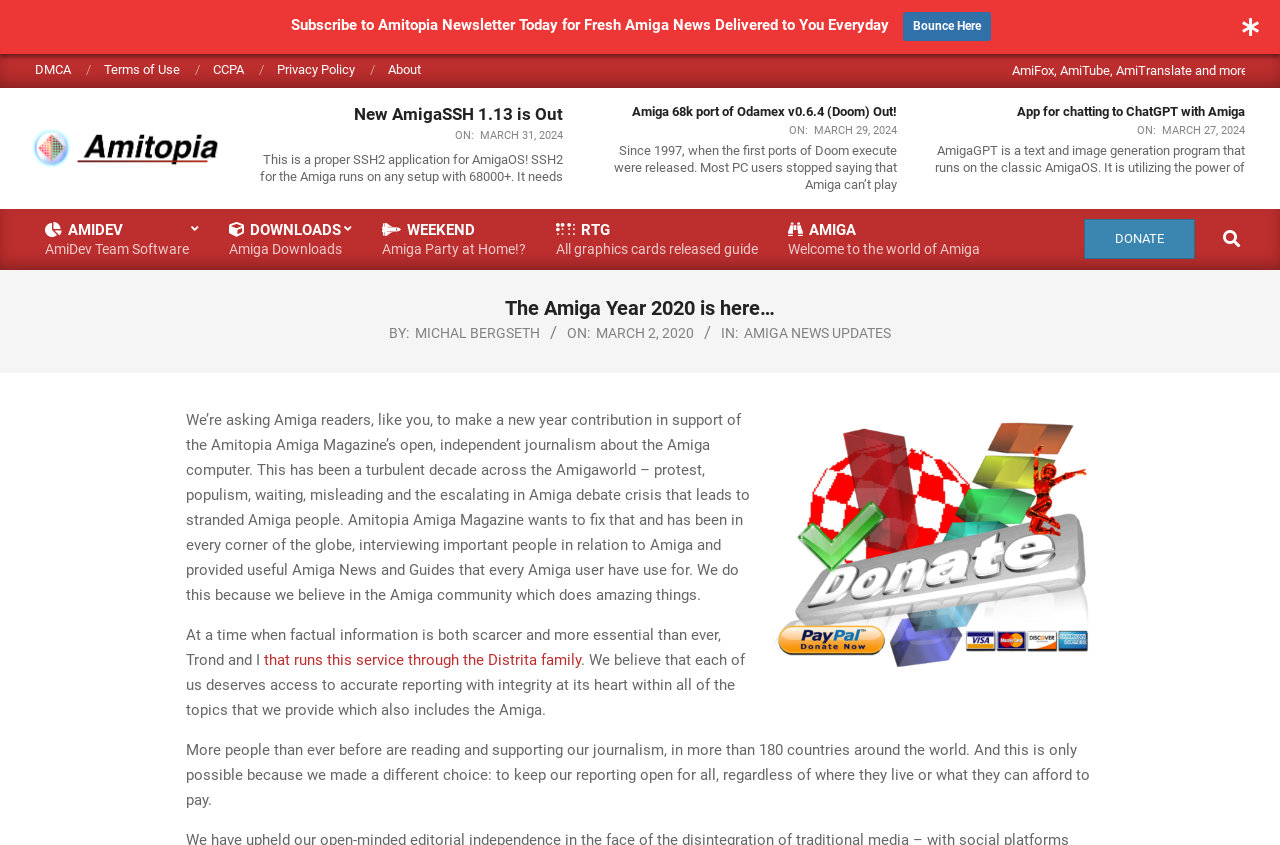Please determine the bounding box coordinates for the UI element described here. Use the format (top-left x, top-left y, bottom-right x, bottom-right y) with values bounded between 0 and 1: WeekendAmiga Party at Home!?

[0.287, 0.247, 0.423, 0.319]